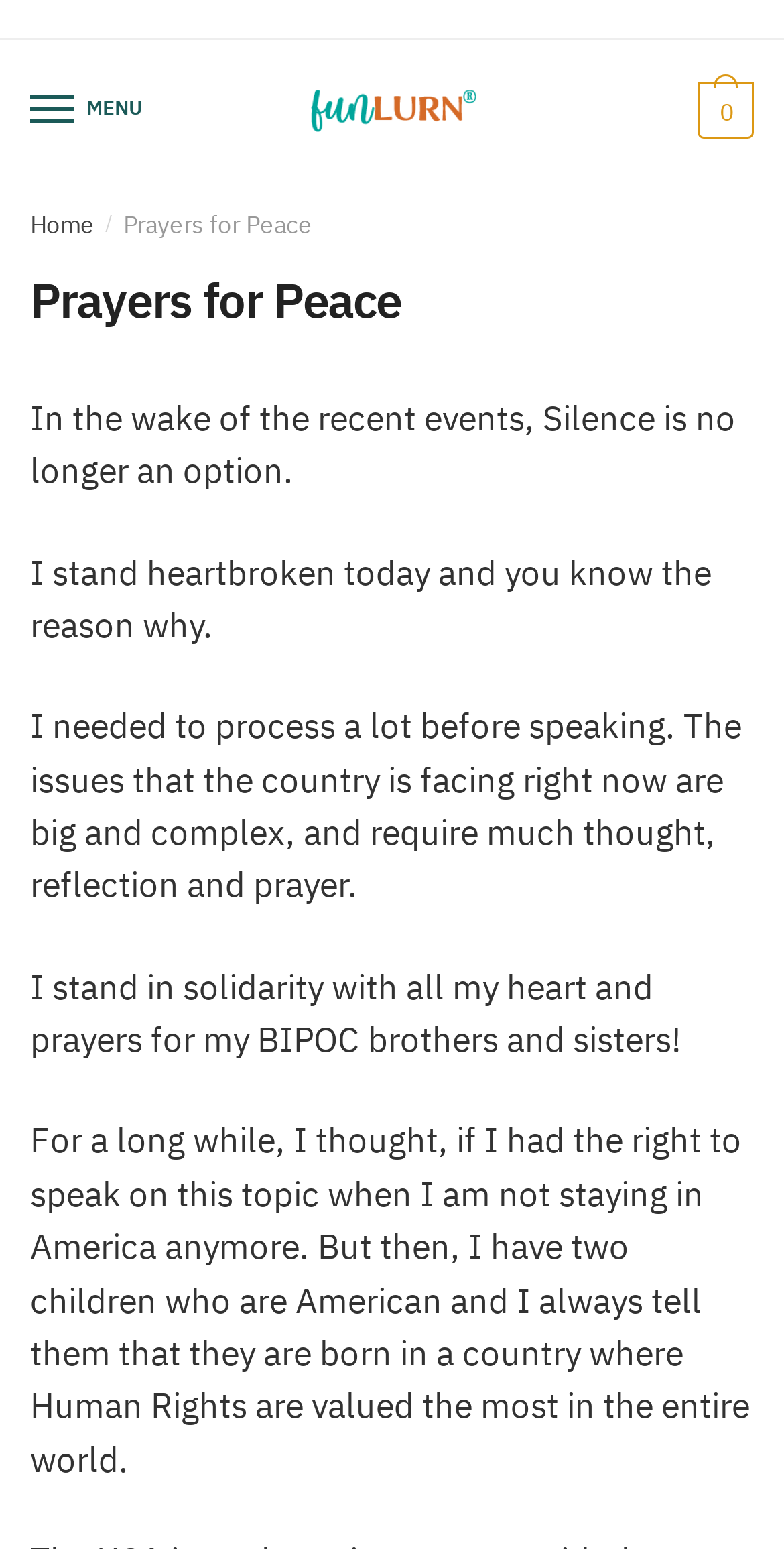Please find the bounding box for the following UI element description. Provide the coordinates in (top-left x, top-left y, bottom-right x, bottom-right y) format, with values between 0 and 1: parent_node: MENU

[0.388, 0.057, 0.612, 0.086]